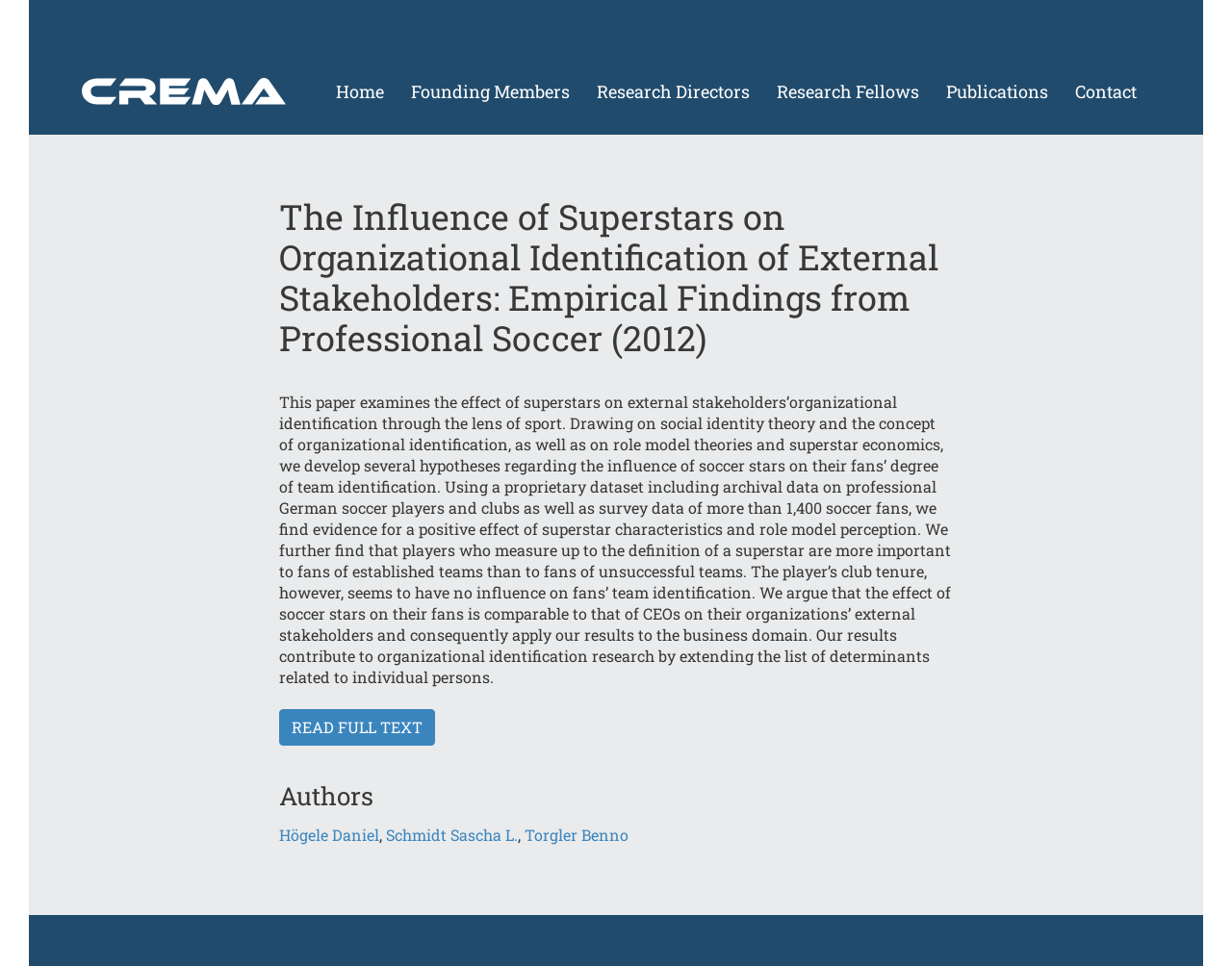Provide the bounding box coordinates of the HTML element described by the text: "Home". The coordinates should be in the format [left, top, right, bottom] with values between 0 and 1.

[0.262, 0.01, 0.322, 0.129]